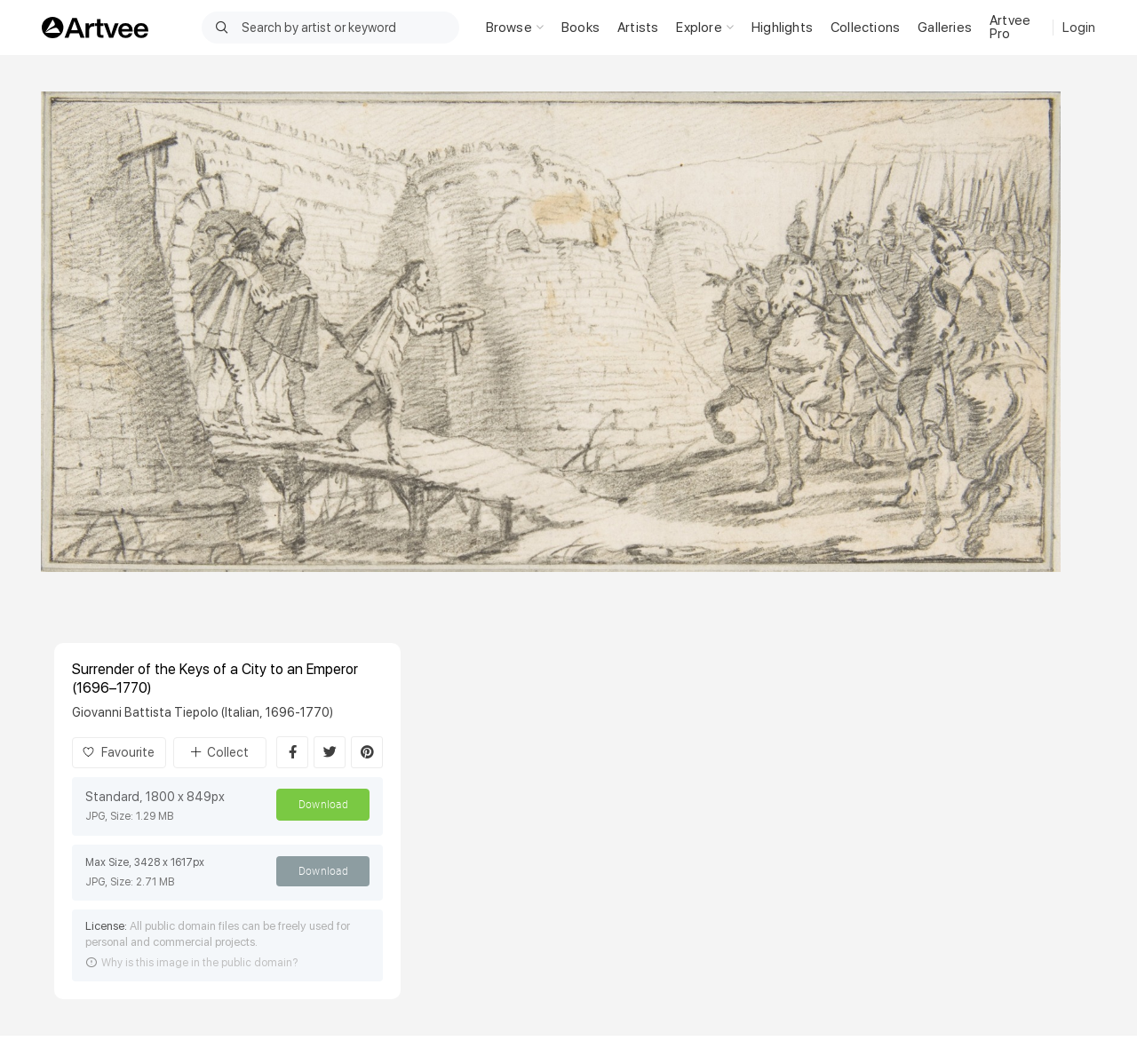How many social media links are available?
Based on the screenshot, answer the question with a single word or phrase.

3